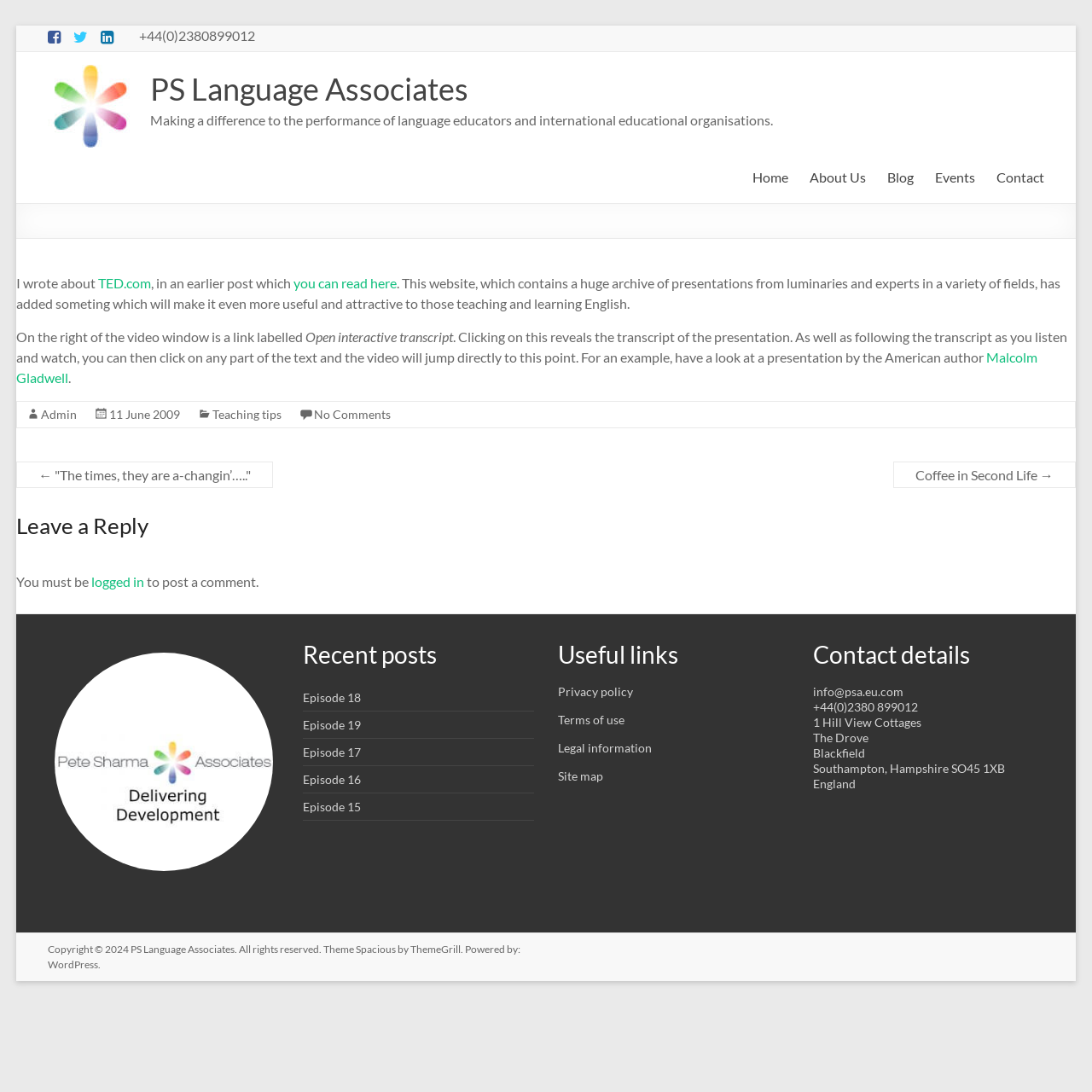Point out the bounding box coordinates of the section to click in order to follow this instruction: "View the 'Recent posts'".

[0.278, 0.586, 0.489, 0.627]